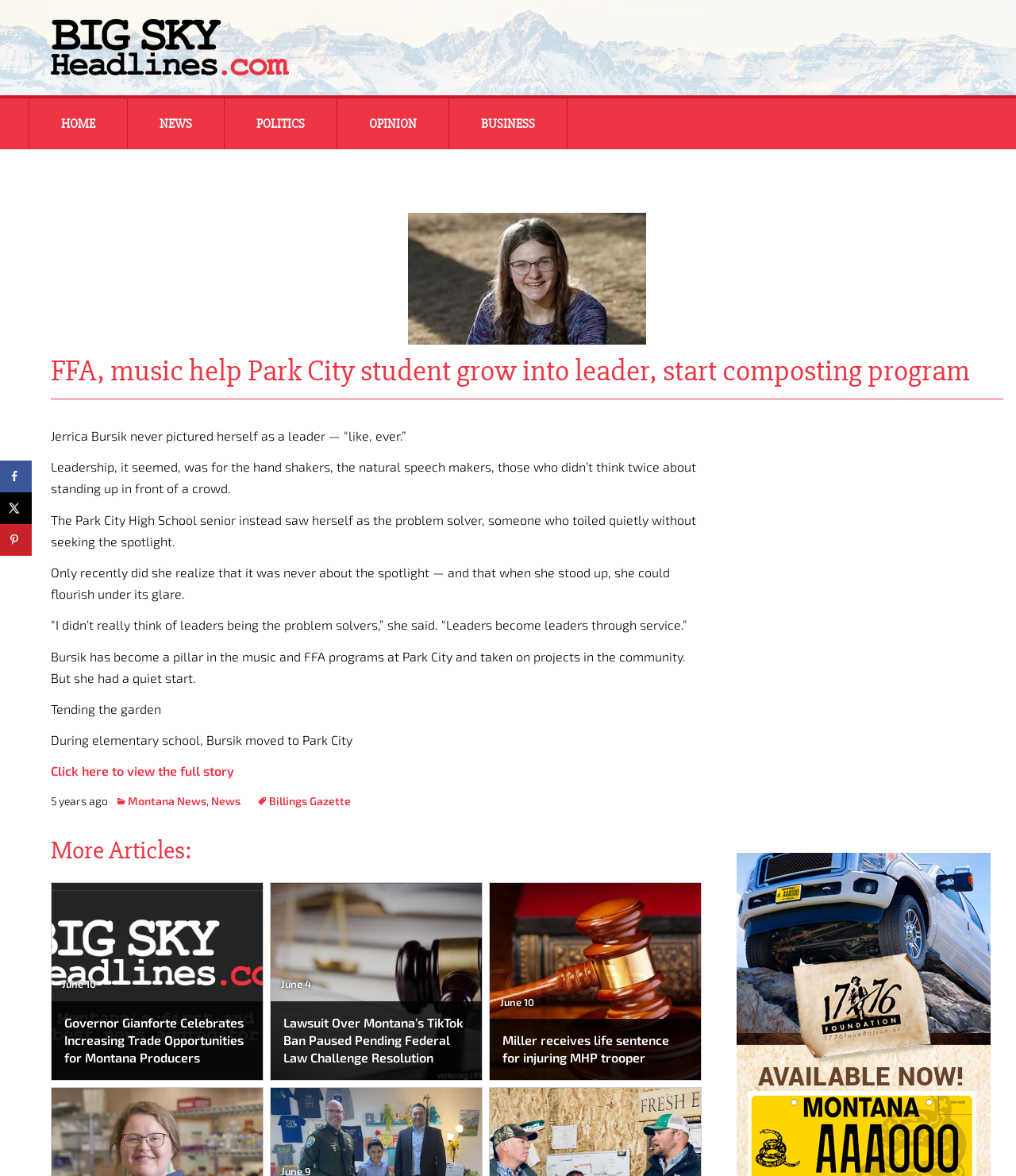Please provide a comprehensive answer to the question based on the screenshot: What is Jerrica Bursik's role in the music and FFA programs?

According to the article, Jerrica Bursik has become a pillar in the music and FFA programs at Park City, indicating that she has taken on a leadership role in these programs.